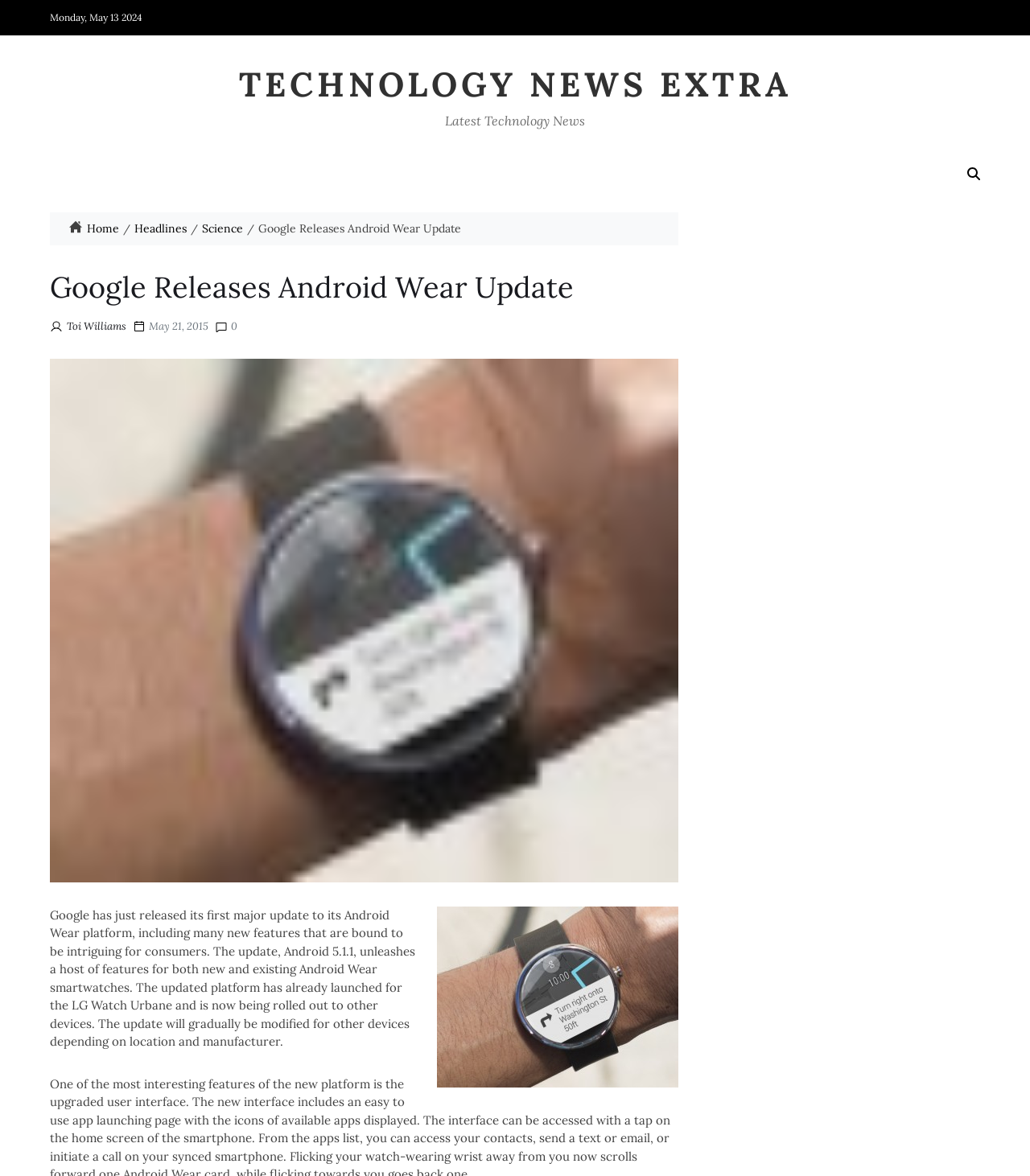Find the bounding box coordinates of the element to click in order to complete the given instruction: "Click on the 'Toi Williams' link."

[0.065, 0.271, 0.123, 0.284]